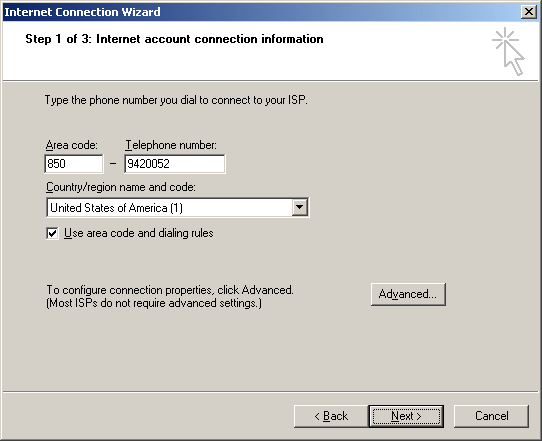What is the example area code provided?
Can you provide a detailed and comprehensive answer to the question?

The example area code provided can be found in the field labeled 'Area Code', which is filled with the example '850'.